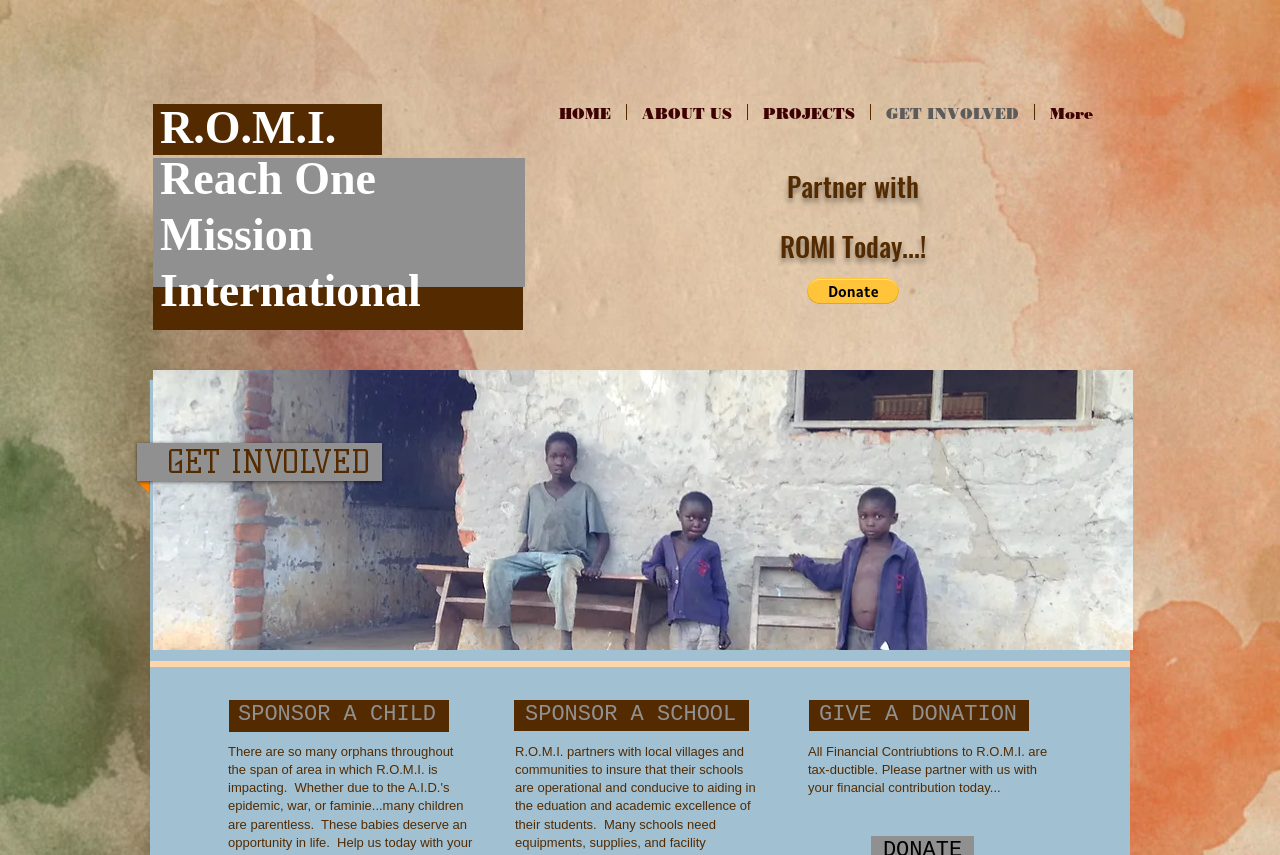What is the theme of the webpage?
Based on the visual information, provide a detailed and comprehensive answer.

I observed that the webpage has headings like 'GET INVOLVED', 'SPONSOR A CHILD', 'SPONSOR A SCHOOL', and 'GIVE A DONATION', which indicate that the theme of the webpage is related to charity and donations.